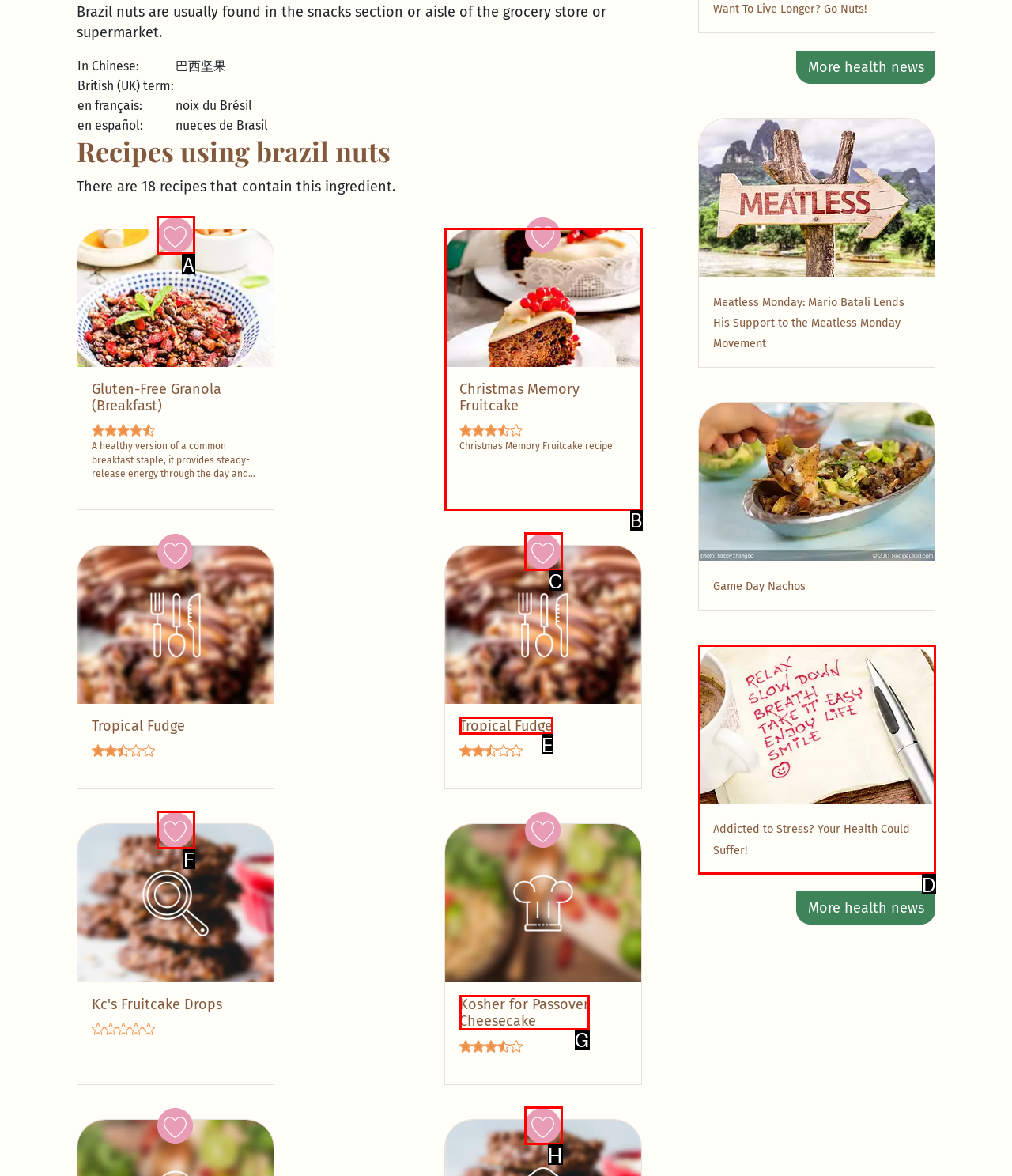Determine the UI element that matches the description: parent_node: Gluten-Free Granola (Breakfast) name="button"
Answer with the letter from the given choices.

A